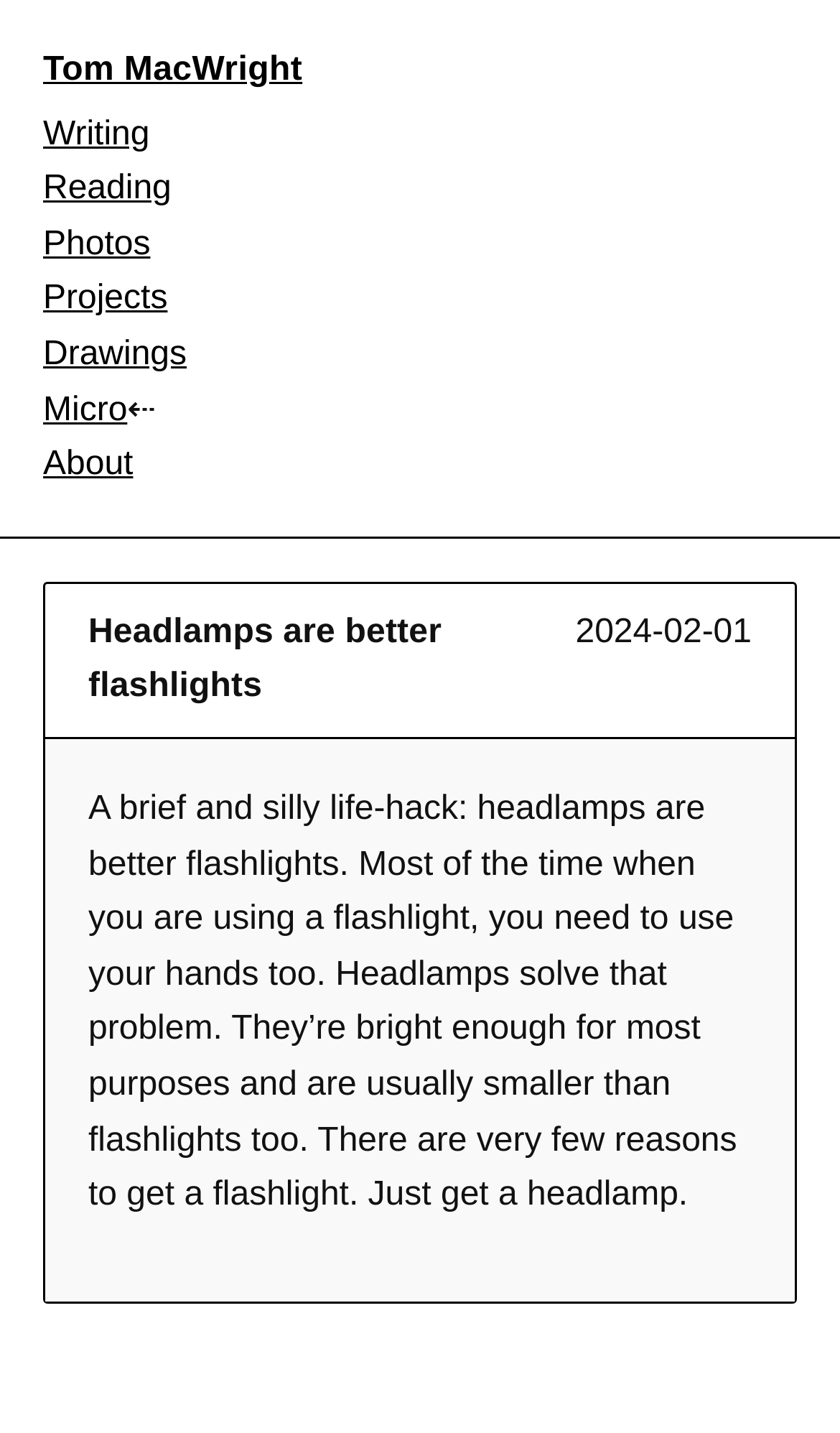Extract the bounding box coordinates for the UI element described by the text: "Projects". The coordinates should be in the form of [left, top, right, bottom] with values between 0 and 1.

[0.051, 0.196, 0.199, 0.222]